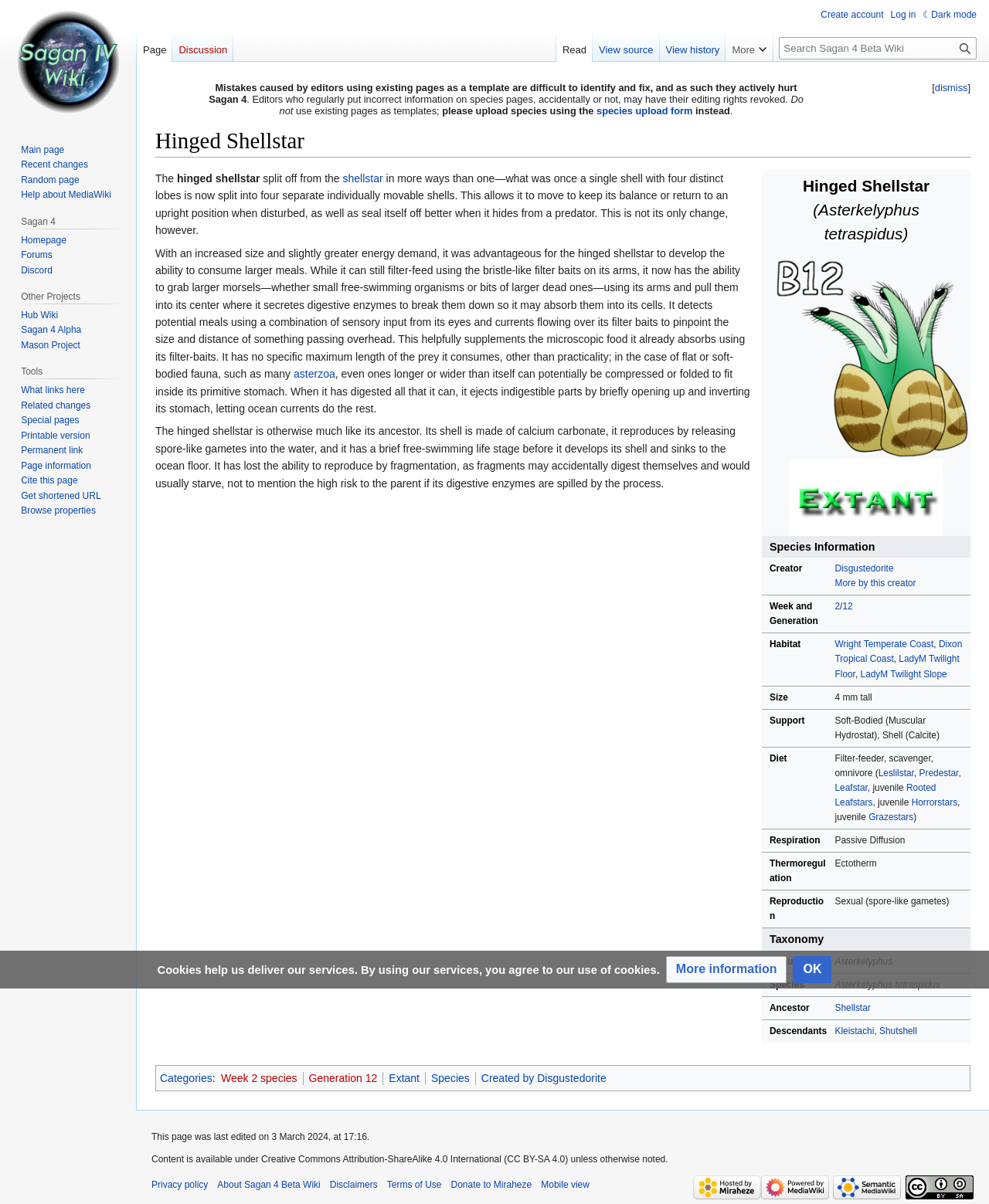Answer briefly with one word or phrase:
What is the size of the Hinged Shellstar?

4 mm tall